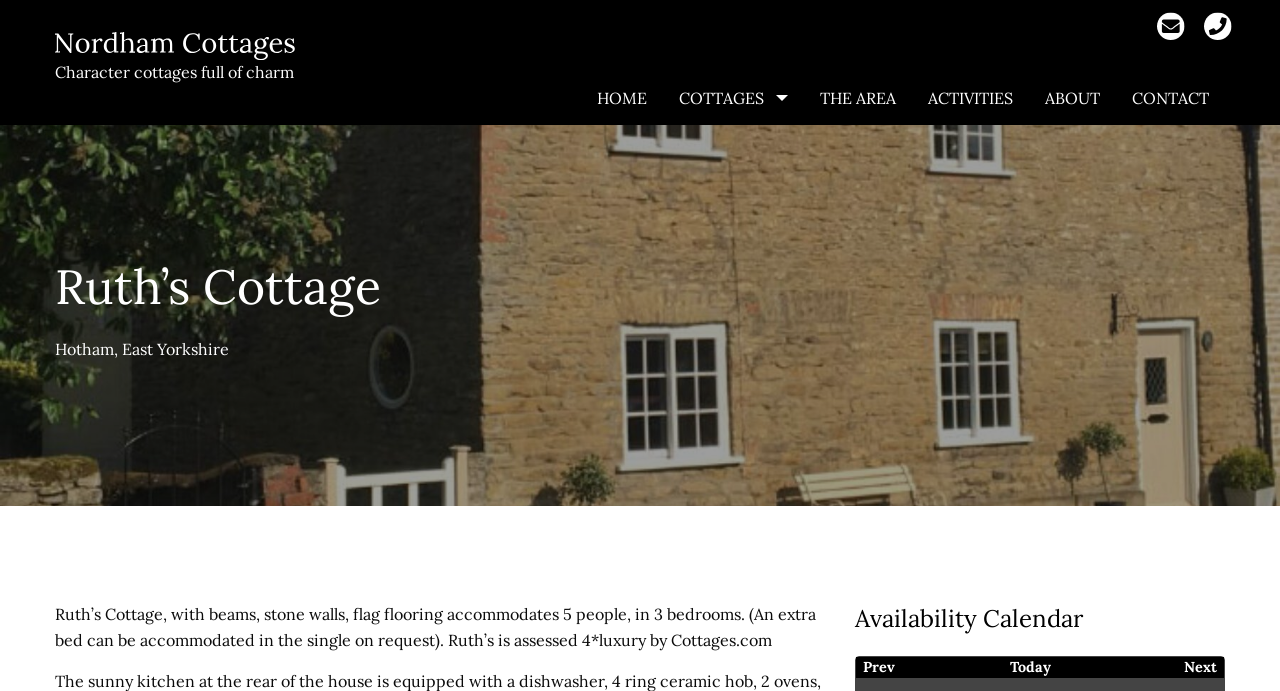Provide a one-word or short-phrase answer to the question:
What is the purpose of the 'Prev', 'Today', and 'Next' links?

Availability Calendar navigation